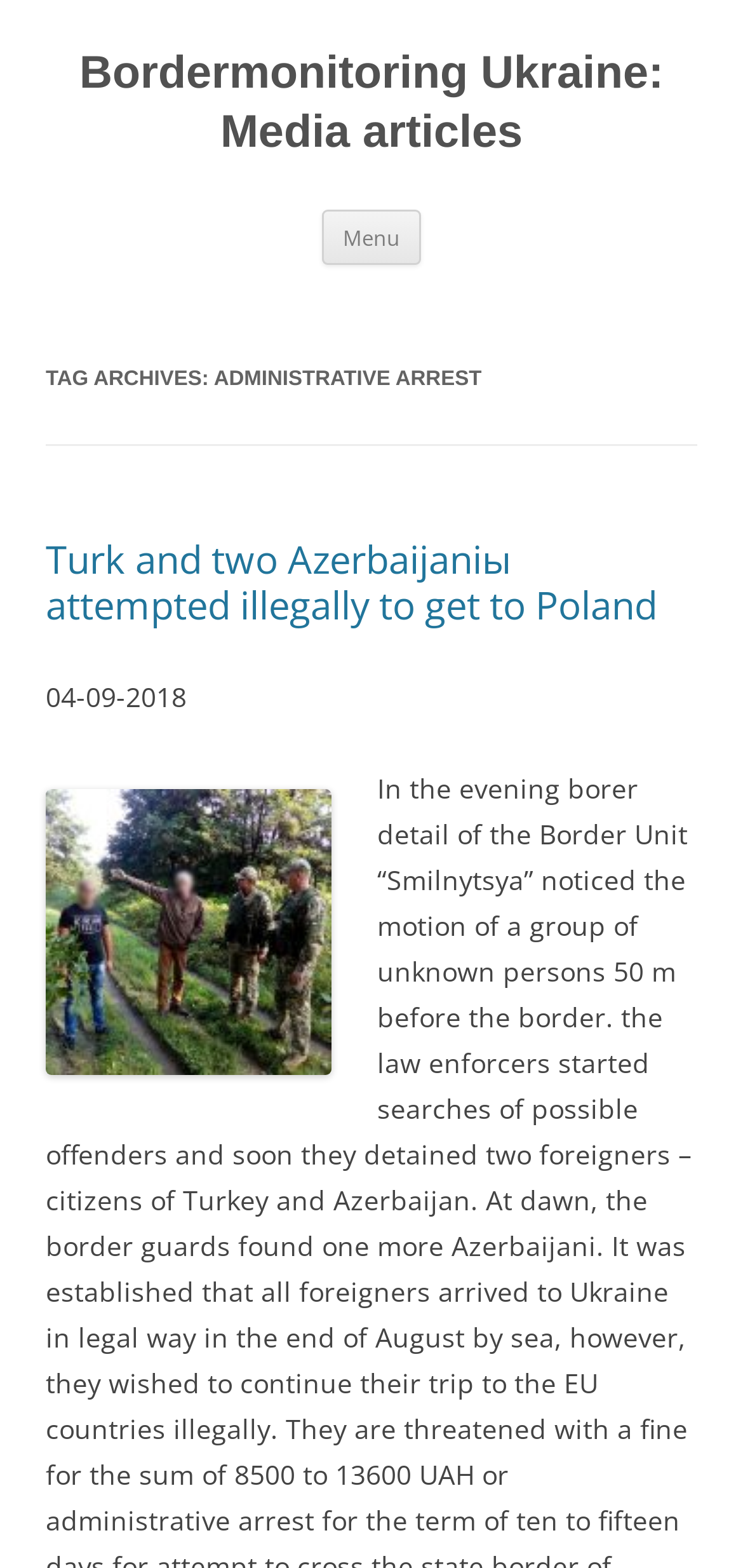What is the title of the first article on the page?
Based on the image, give a one-word or short phrase answer.

Turk and two Azerbaijaniы attempted illegally to get to Poland